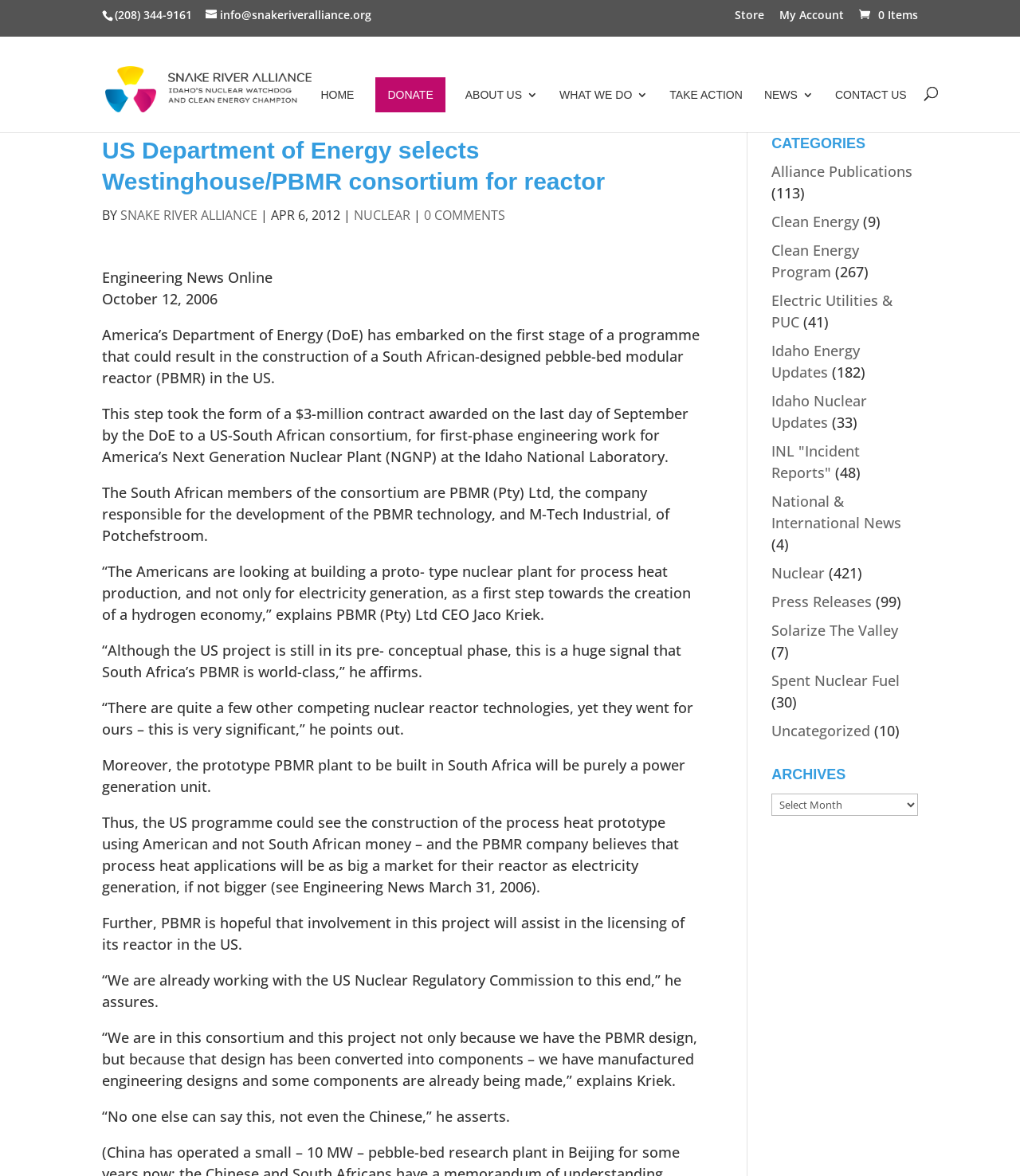What is the phone number at the top of the page?
Please give a well-detailed answer to the question.

I found the phone number by looking at the top of the page, where I saw a static text element with the phone number '(208) 344-9161'.